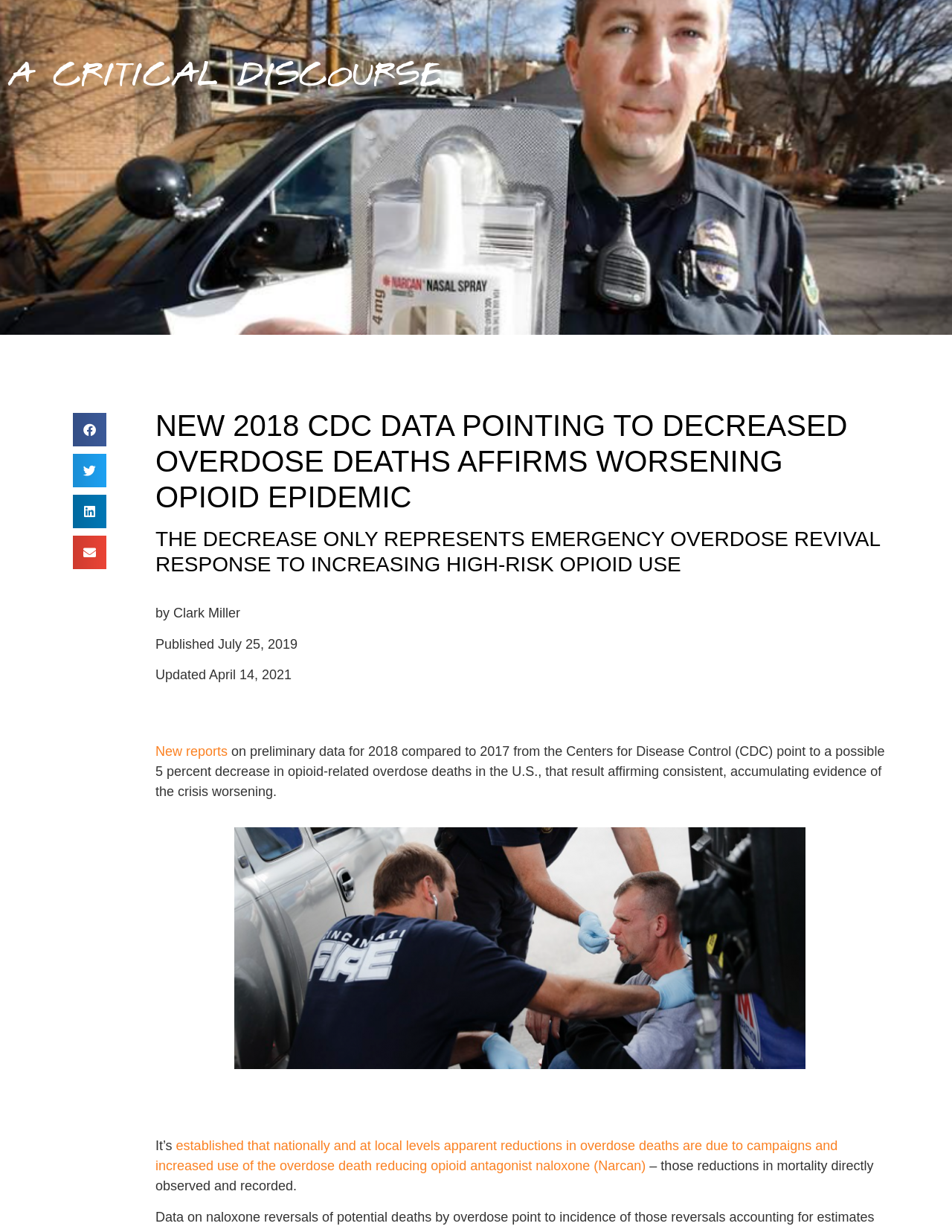Ascertain the bounding box coordinates for the UI element detailed here: "A Critical Discourse". The coordinates should be provided as [left, top, right, bottom] with each value being a float between 0 and 1.

[0.008, 0.042, 0.464, 0.084]